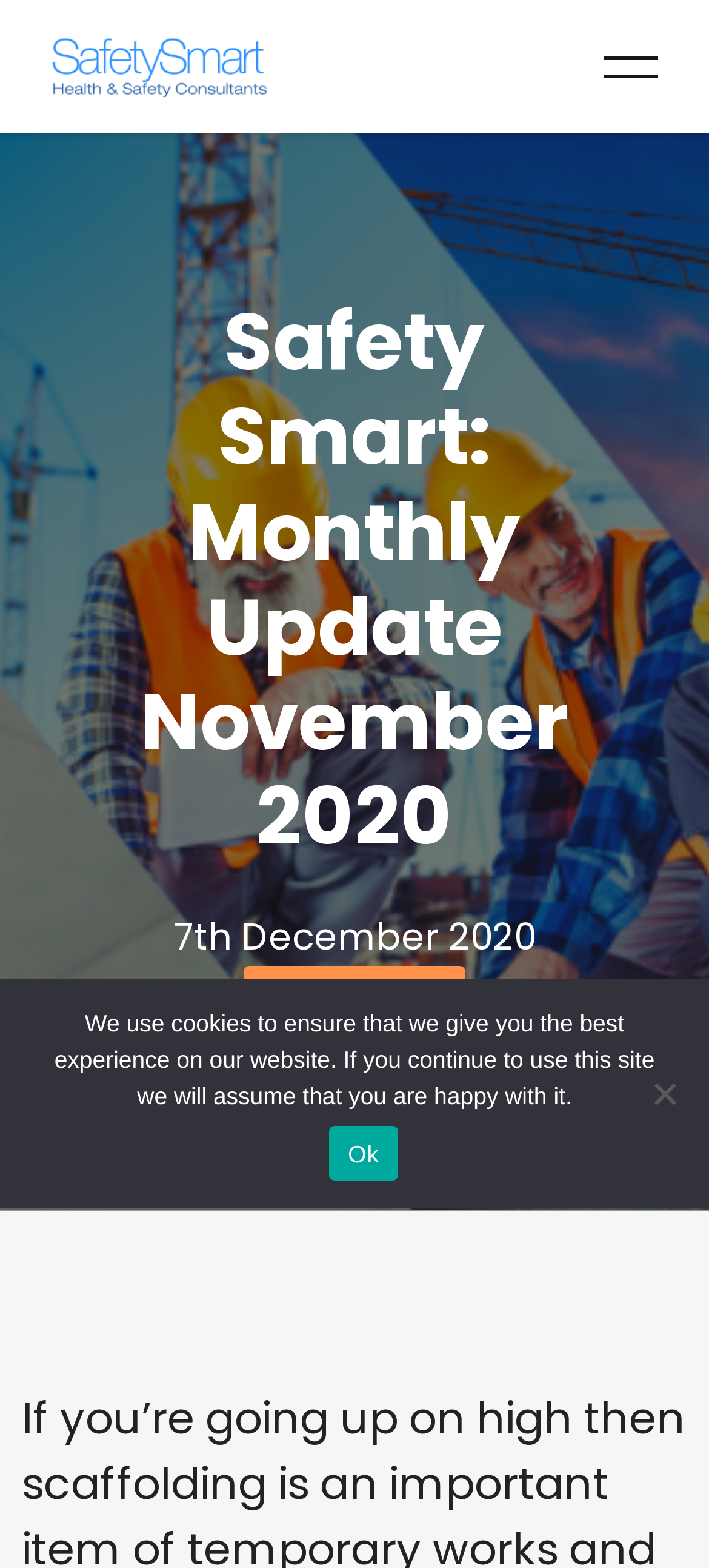What is the date of the monthly update? Look at the image and give a one-word or short phrase answer.

7th December 2020